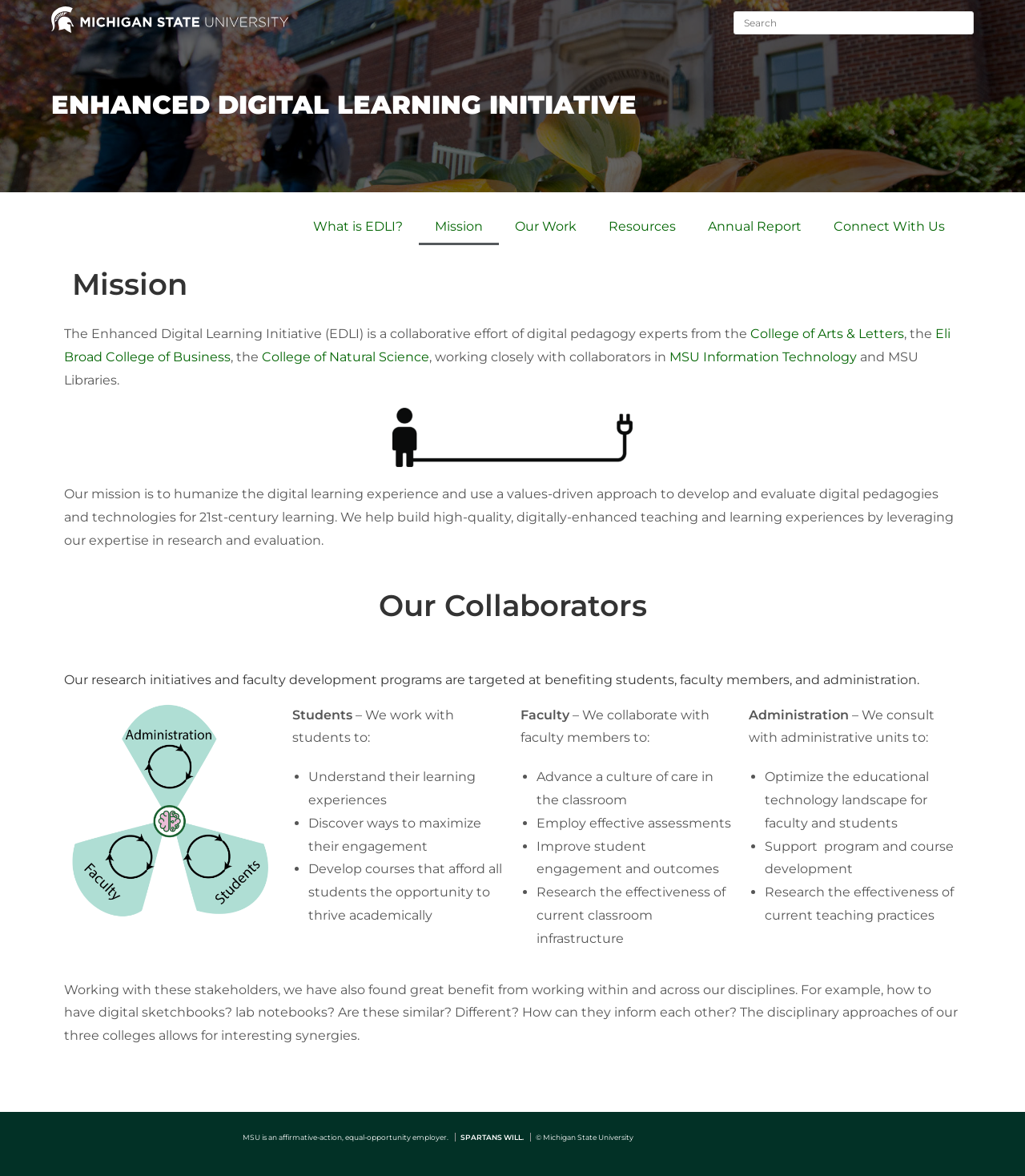Identify the bounding box coordinates for the UI element described as follows: MSU Information Technology. Use the format (top-left x, top-left y, bottom-right x, bottom-right y) and ensure all values are floating point numbers between 0 and 1.

[0.653, 0.297, 0.836, 0.31]